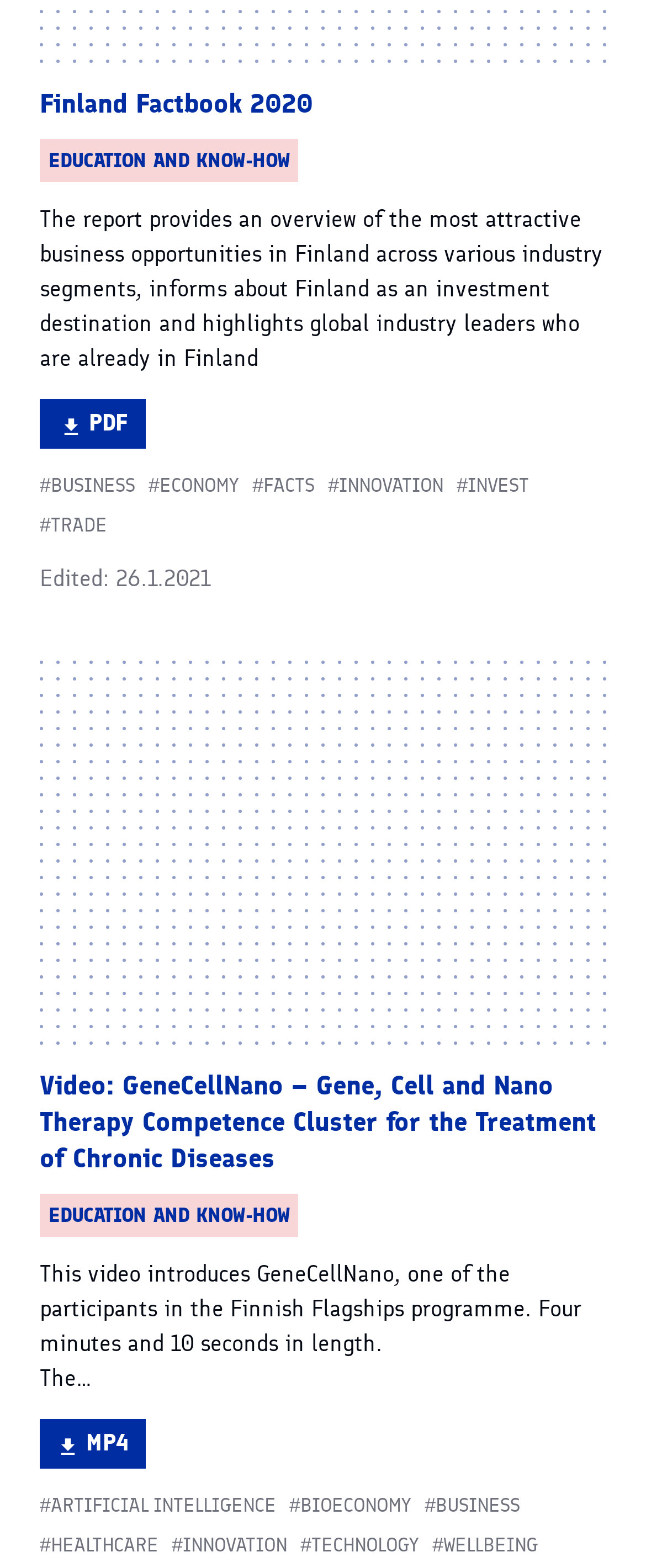Locate the bounding box coordinates of the element that needs to be clicked to carry out the instruction: "View more information about BUSINESS". The coordinates should be given as four float numbers ranging from 0 to 1, i.e., [left, top, right, bottom].

[0.062, 0.3, 0.209, 0.319]